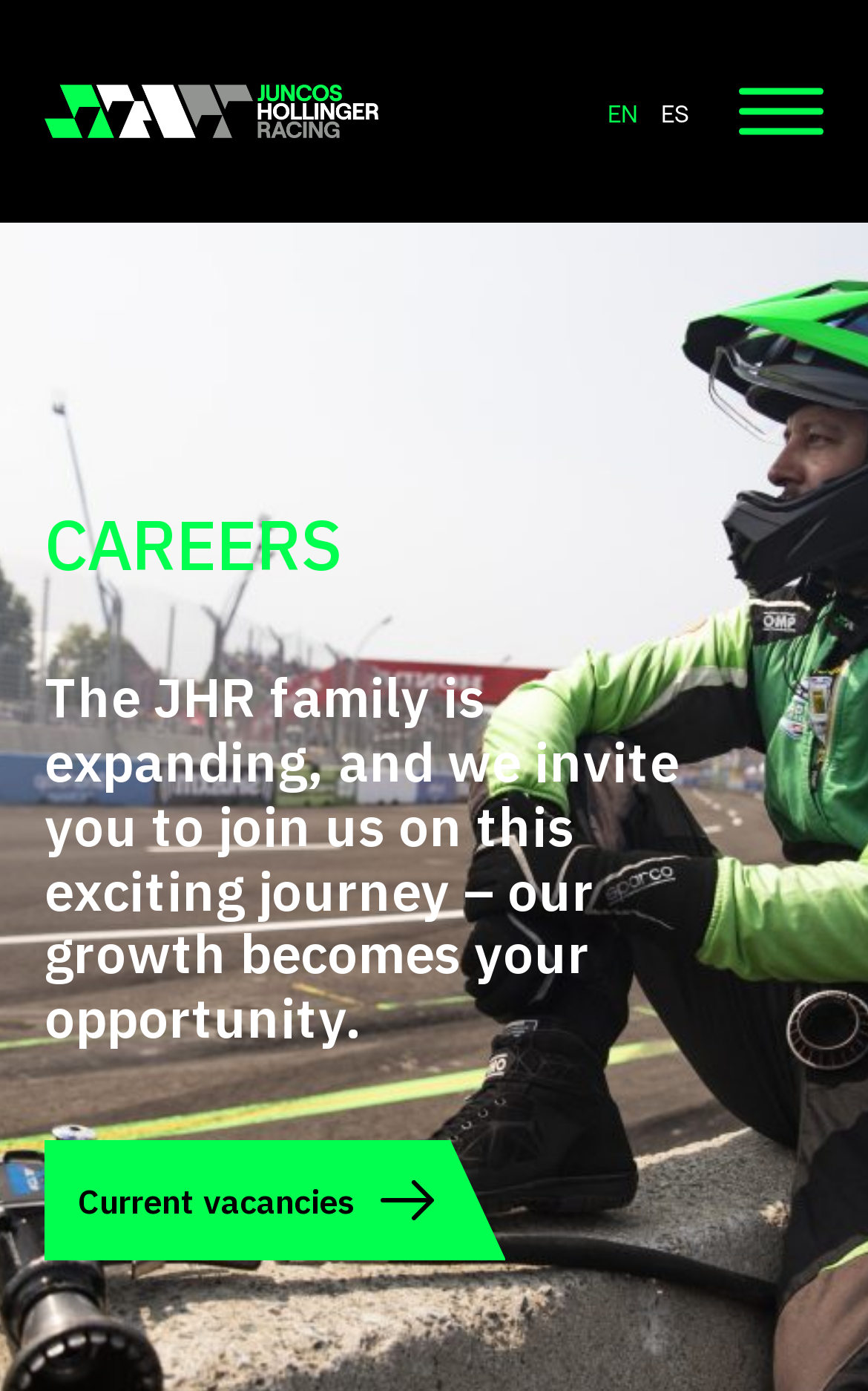Analyze the image and deliver a detailed answer to the question: What is the name of the racing team?

The name of the racing team can be found in the top-left corner of the webpage, where it is written as a link and also accompanied by an image with the same name.